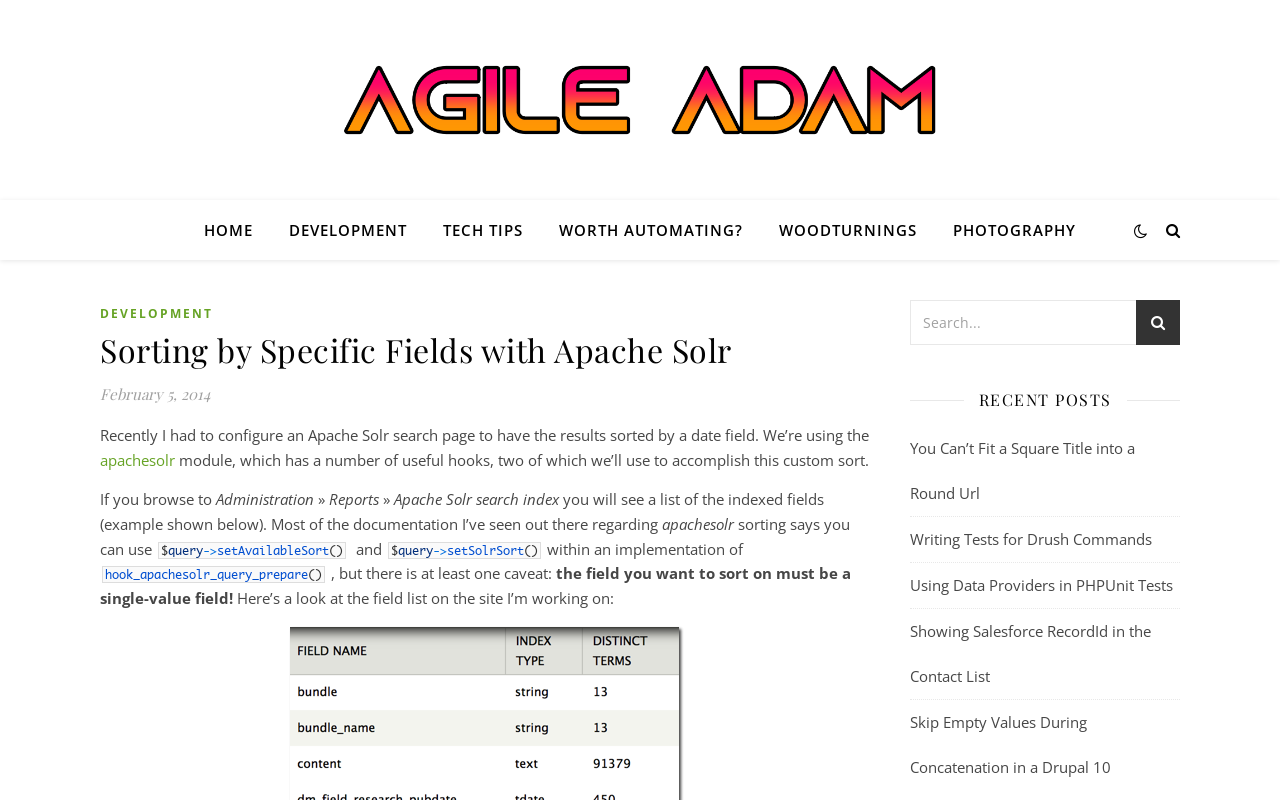Please provide the bounding box coordinates in the format (top-left x, top-left y, bottom-right x, bottom-right y). Remember, all values are floating point numbers between 0 and 1. What is the bounding box coordinate of the region described as: apachesolr

[0.078, 0.562, 0.137, 0.587]